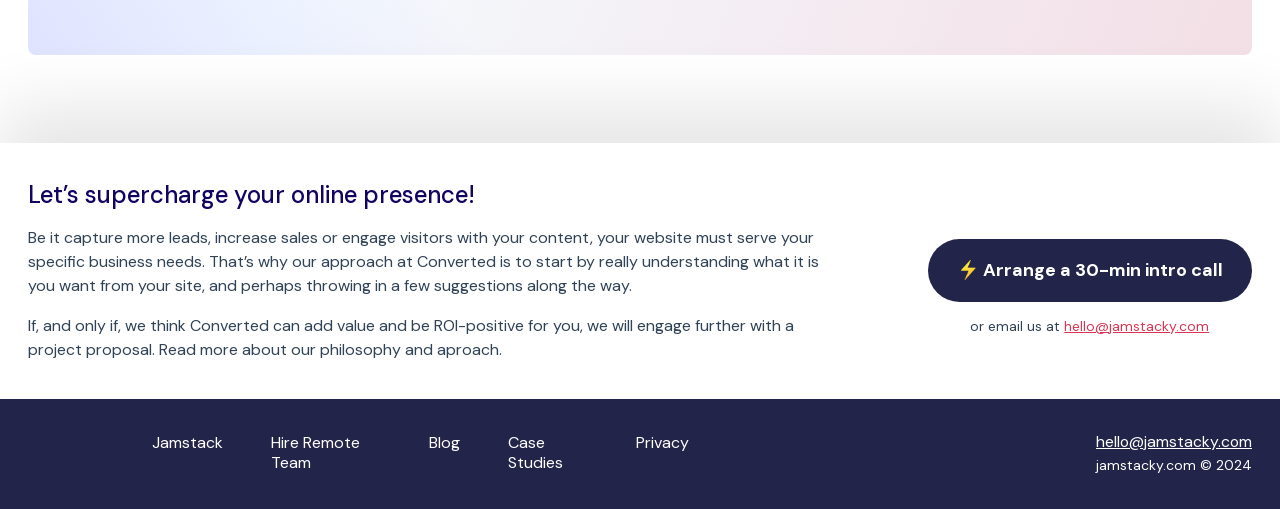Show me the bounding box coordinates of the clickable region to achieve the task as per the instruction: "Email us".

[0.828, 0.624, 0.945, 0.658]